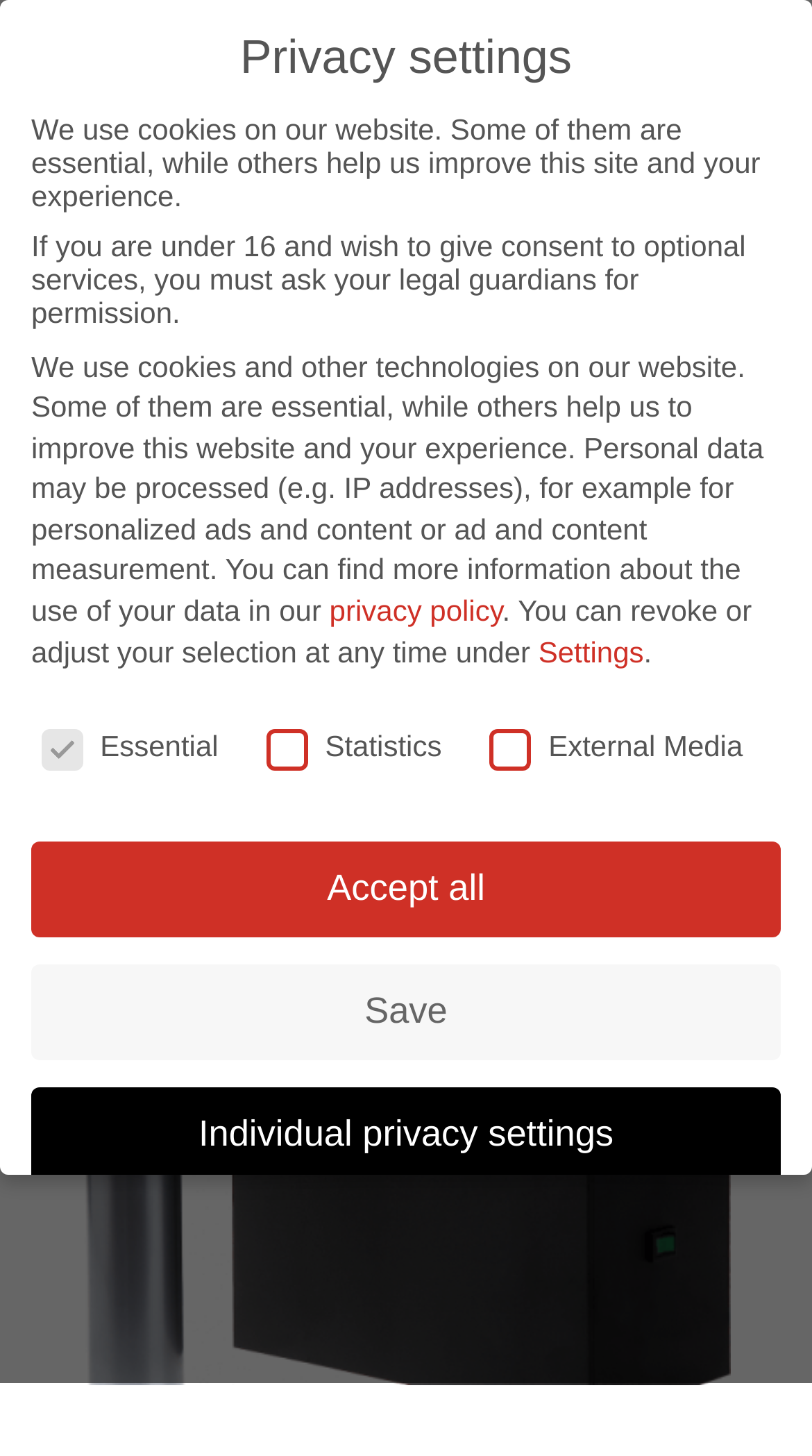Please find the bounding box coordinates of the clickable region needed to complete the following instruction: "Go to REKA Klebetechnik". The bounding box coordinates must consist of four float numbers between 0 and 1, i.e., [left, top, right, bottom].

[0.125, 0.014, 0.519, 0.061]